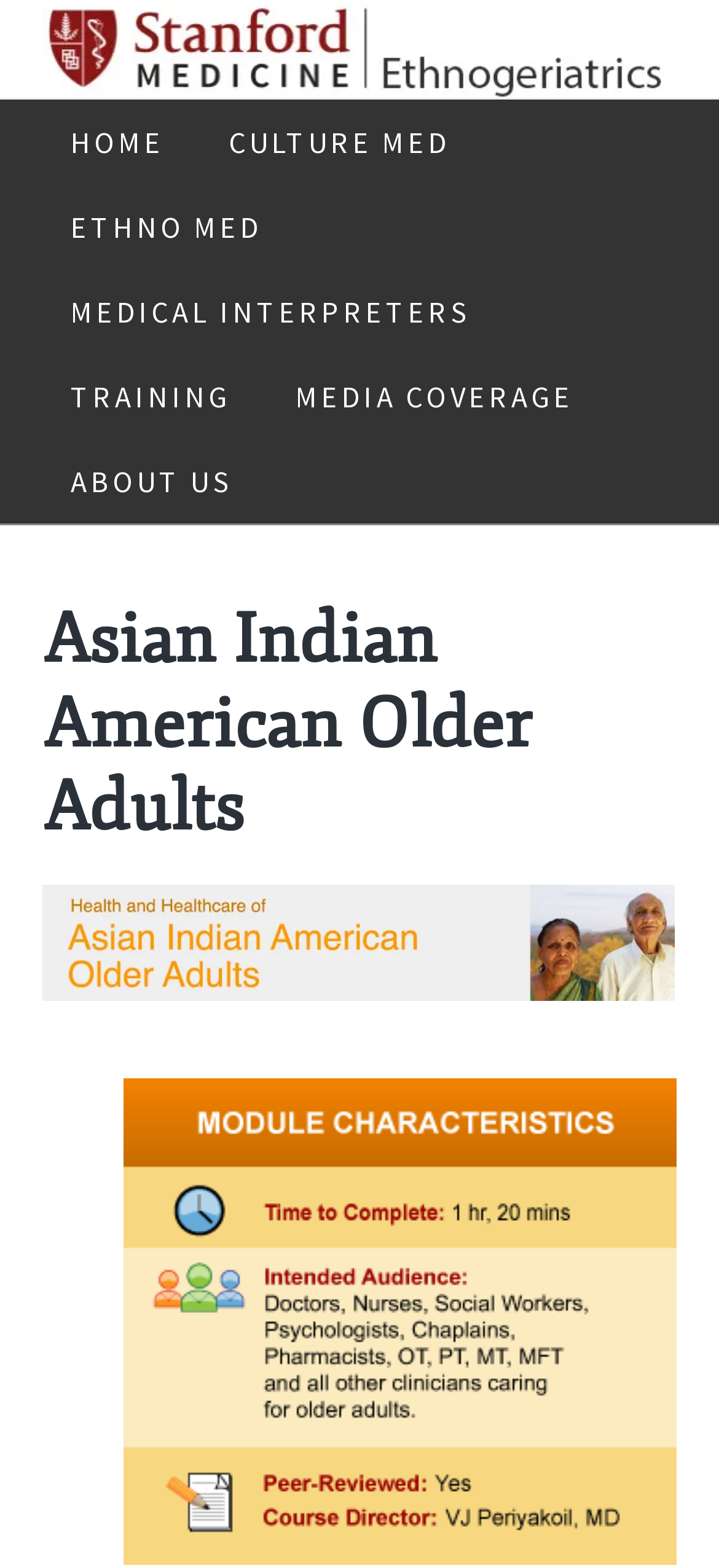Please find and report the bounding box coordinates of the element to click in order to perform the following action: "Click on the 'CULTURE MED' link". The coordinates should be expressed as four float numbers between 0 and 1, in the format [left, top, right, bottom].

[0.28, 0.064, 0.665, 0.118]